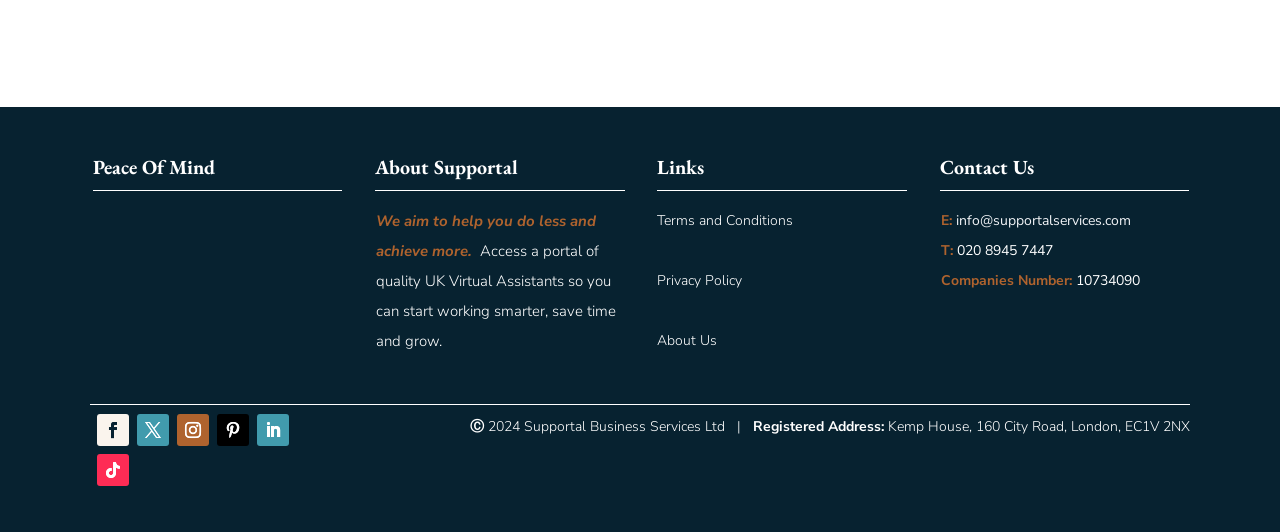Please respond to the question using a single word or phrase:
What social media platforms does Supportal have a presence on?

Five platforms